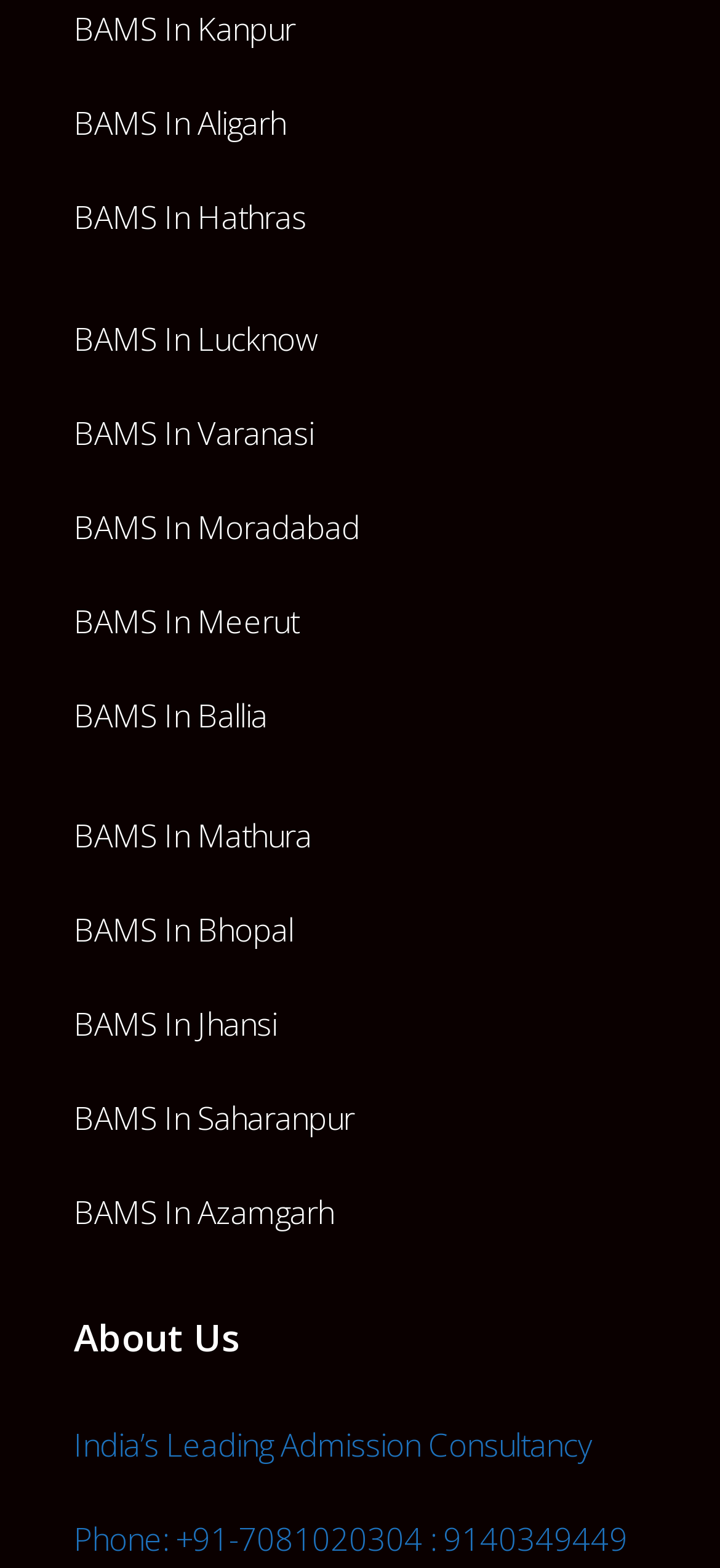Determine the bounding box coordinates of the clickable element to complete this instruction: "Call the phone number". Provide the coordinates in the format of four float numbers between 0 and 1, [left, top, right, bottom].

[0.103, 0.967, 0.872, 0.994]